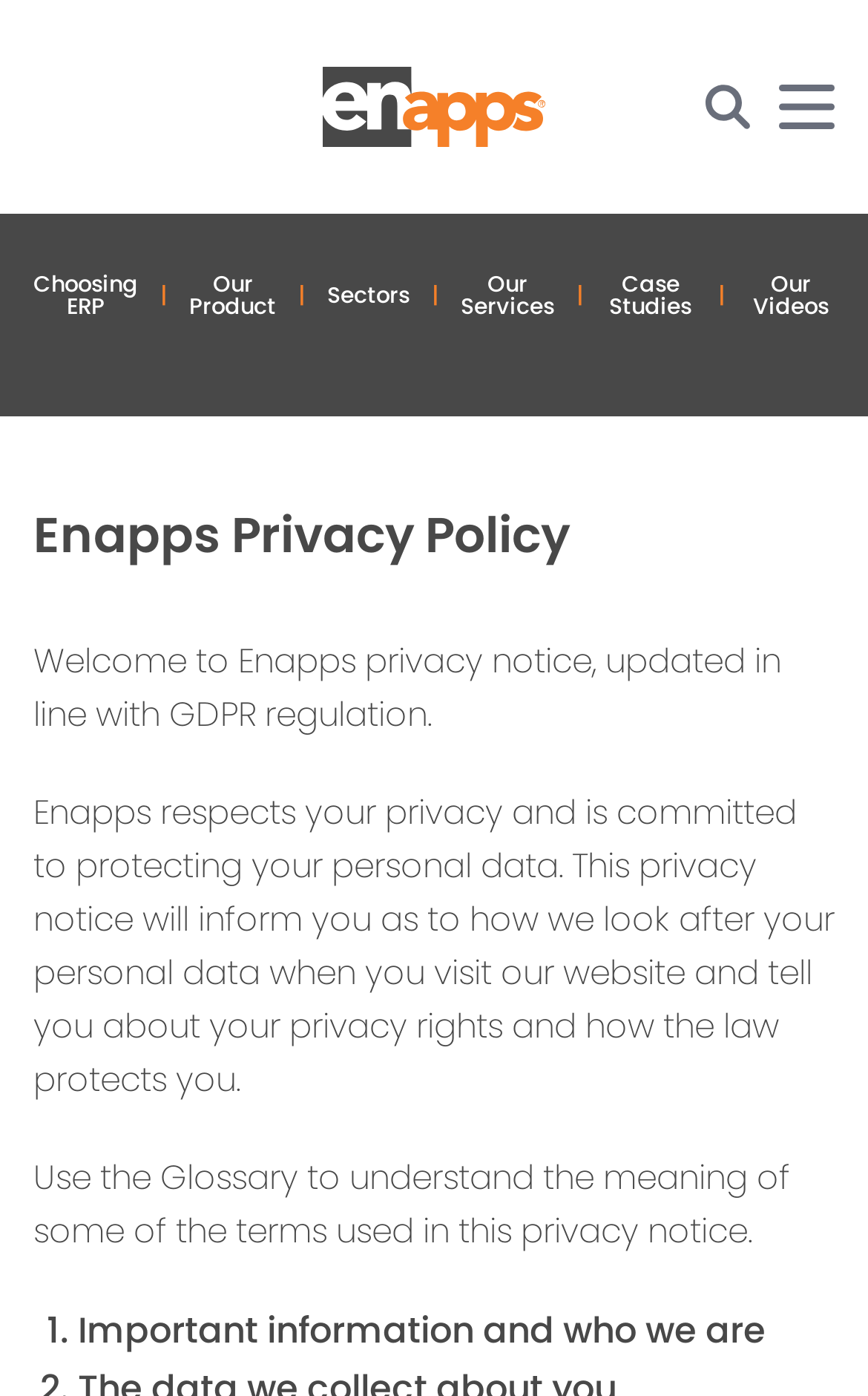Identify and provide the main heading of the webpage.

Enapps Privacy Policy